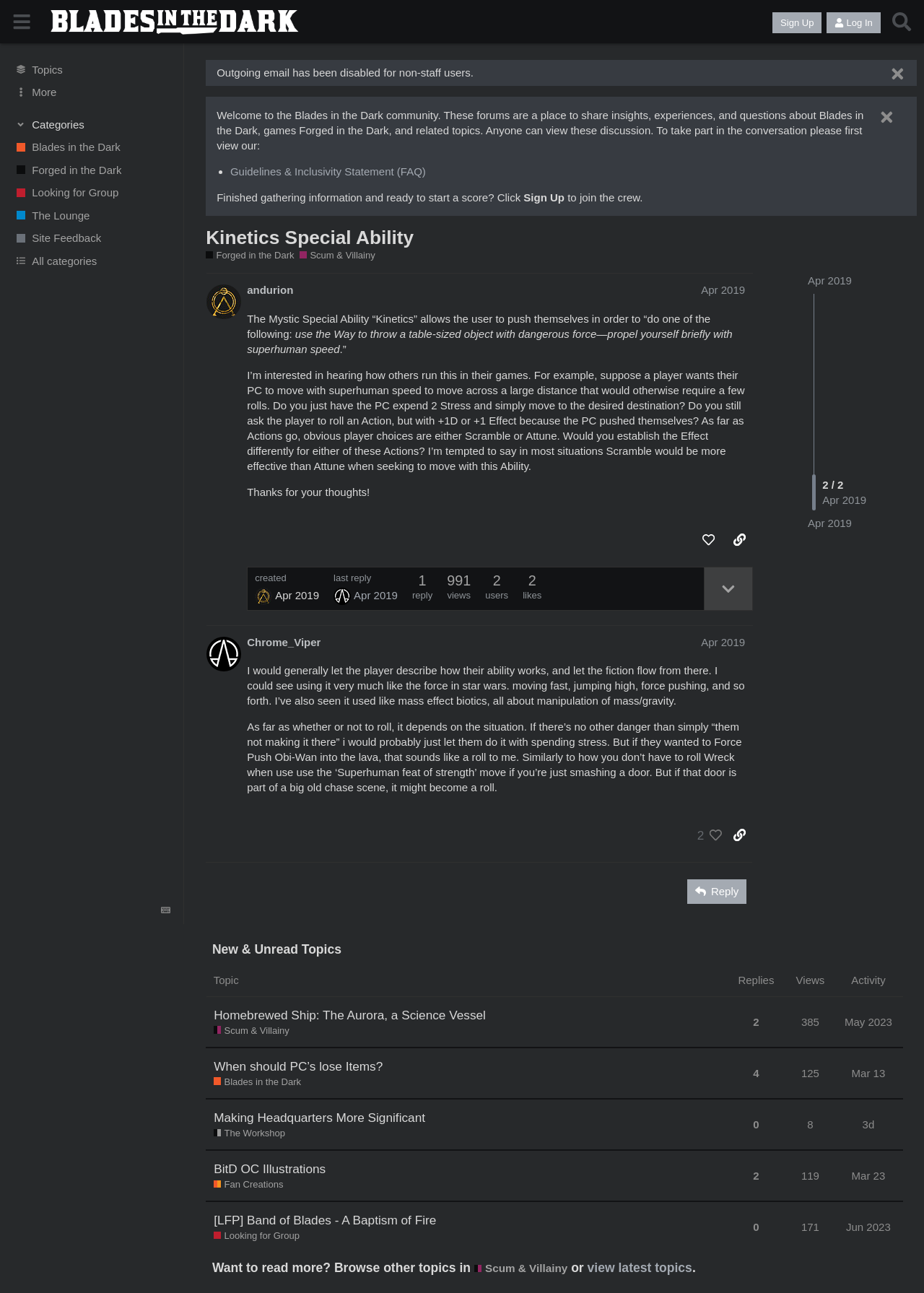How many posts are there in this discussion?
Provide a fully detailed and comprehensive answer to the question.

I counted the number of regions with the label 'post #...' and found two, which indicates that there are two posts in this discussion.